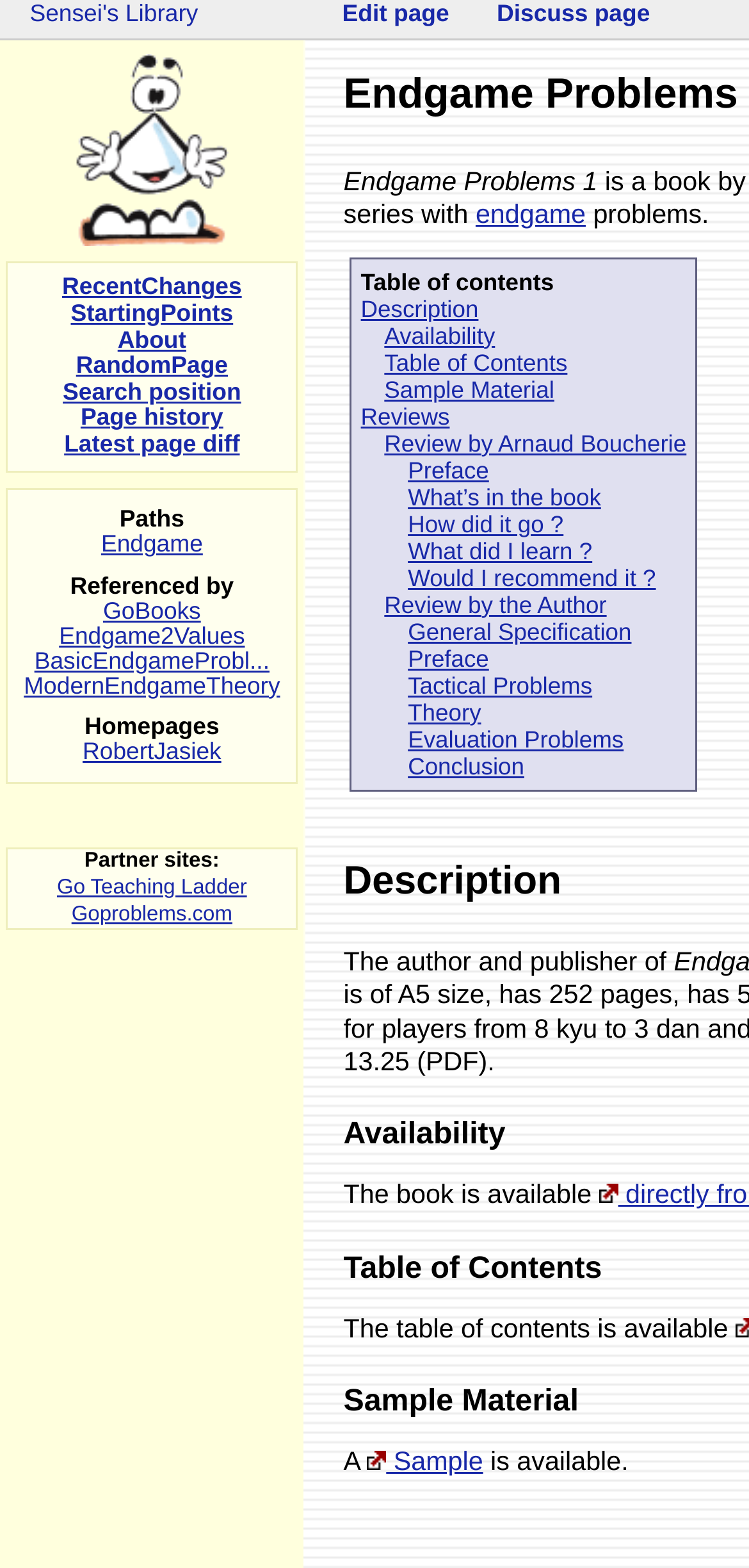What is the purpose of the 'Edit page' link? Look at the image and give a one-word or short phrase answer.

To edit the page